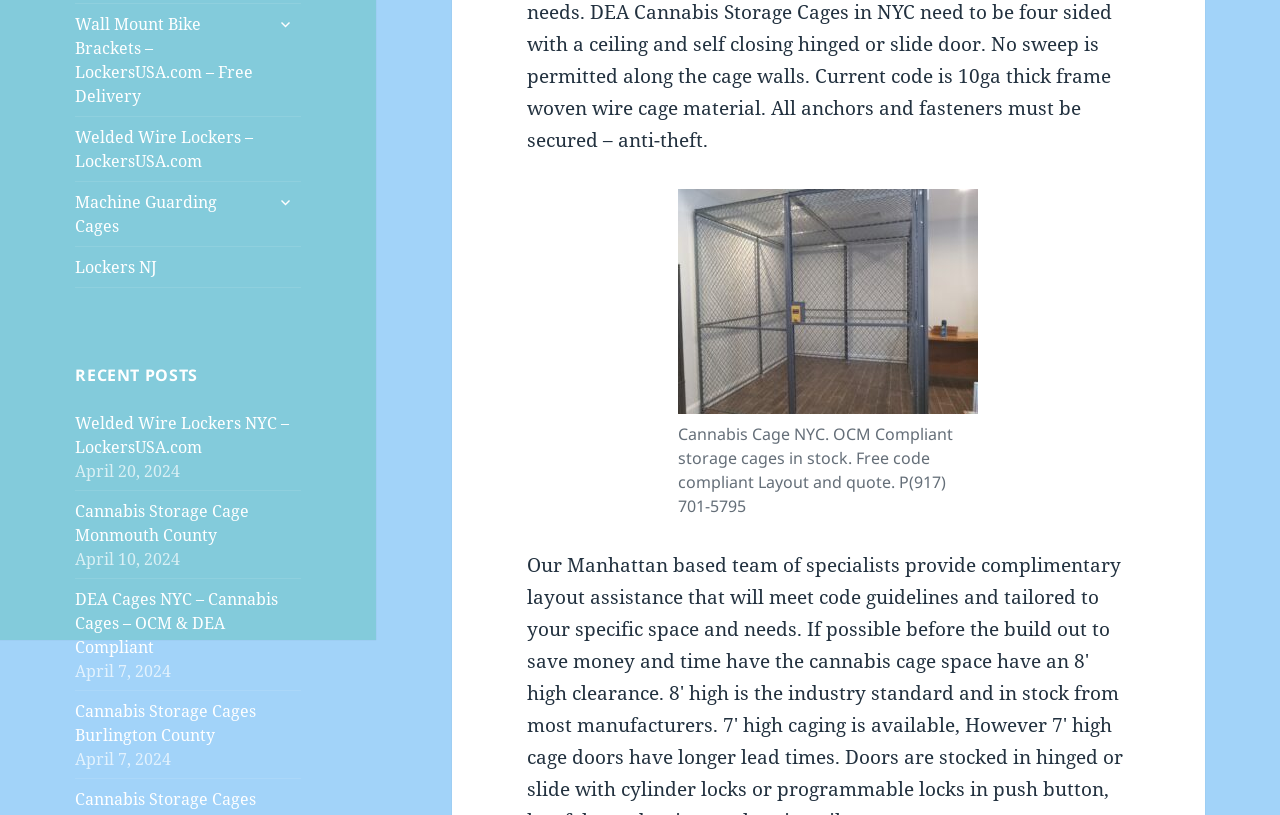Identify the bounding box for the element characterized by the following description: "parent_node: COMENTARIO name="comment"".

None